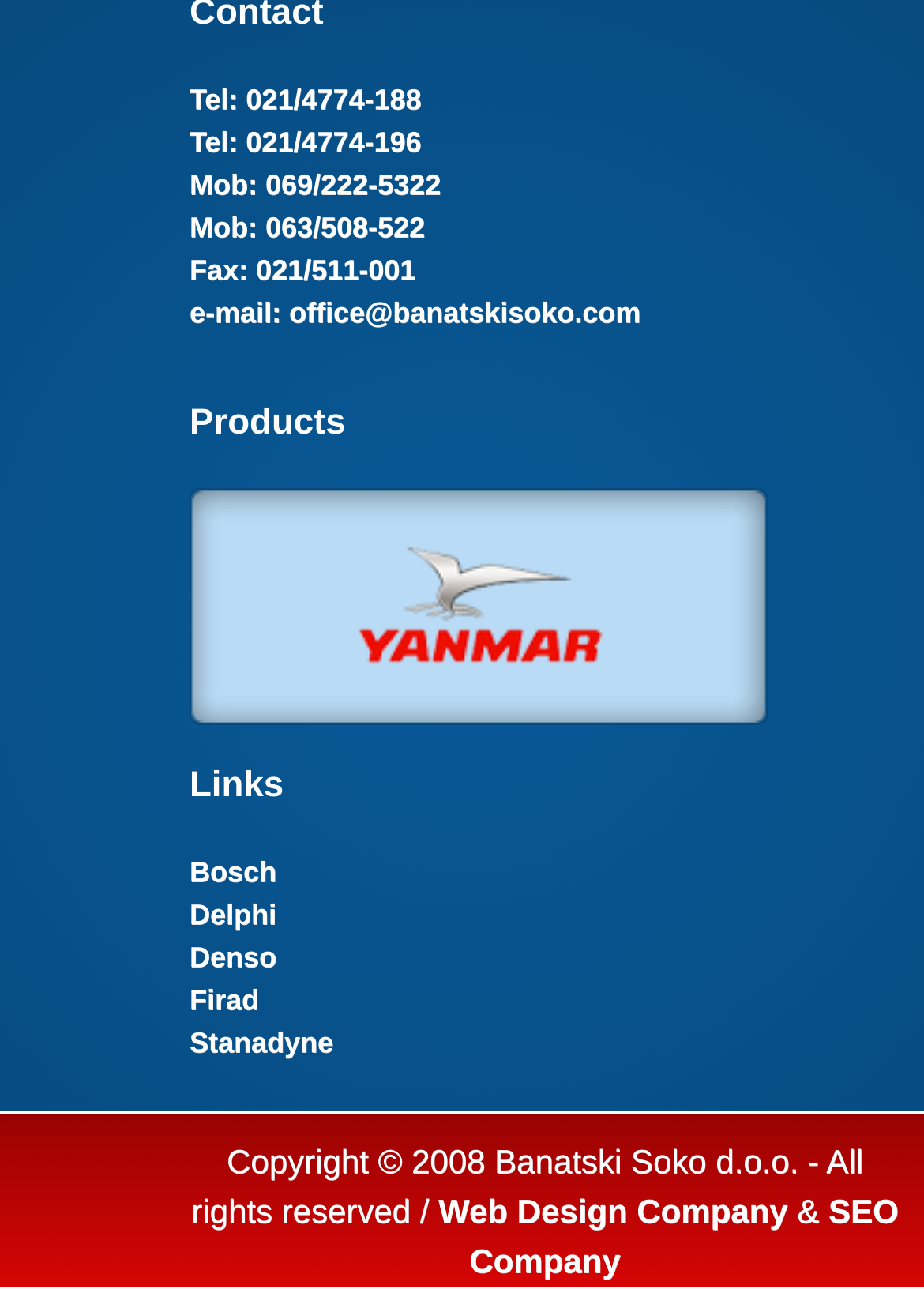Determine the bounding box coordinates for the clickable element required to fulfill the instruction: "View Bosch link". Provide the coordinates as four float numbers between 0 and 1, i.e., [left, top, right, bottom].

[0.205, 0.664, 0.299, 0.69]